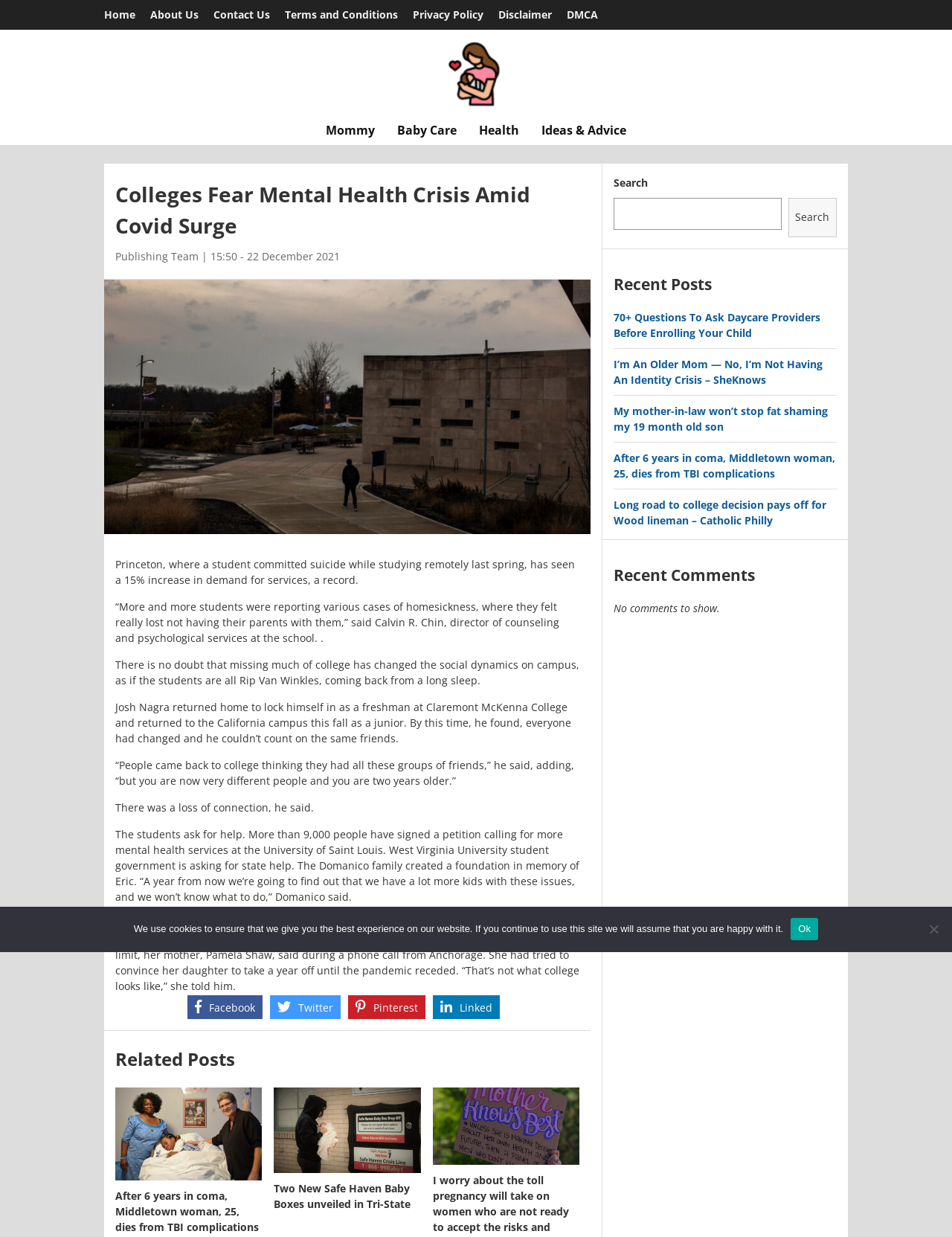What is the name of the student who returned home to lock himself in as a freshman at Claremont McKenna College?
Please provide a single word or phrase as the answer based on the screenshot.

Josh Nagra